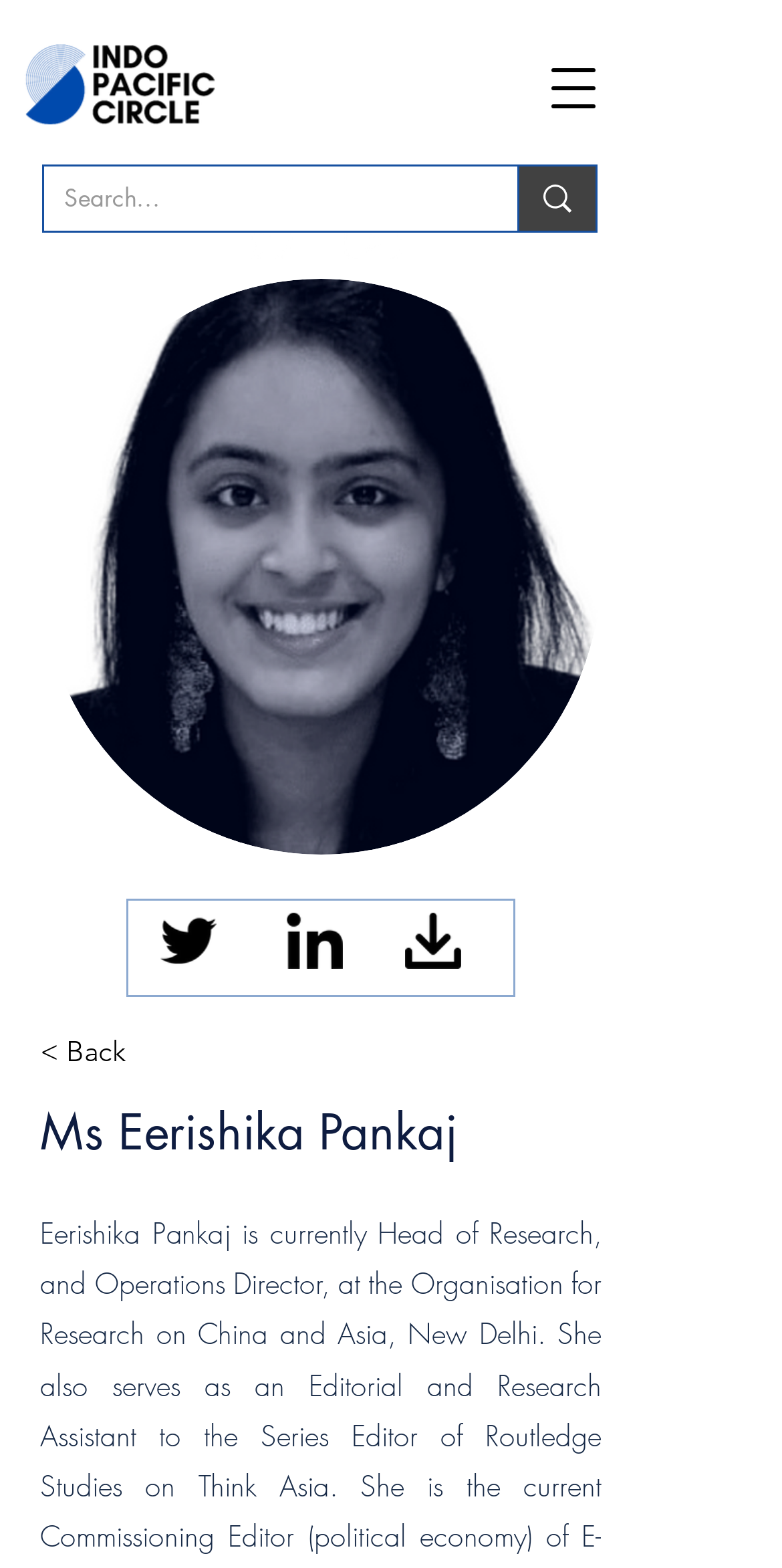Provide the bounding box coordinates of the HTML element described as: "aria-label="Search..."". The bounding box coordinates should be four float numbers between 0 and 1, i.e., [left, top, right, bottom].

[0.662, 0.106, 0.762, 0.147]